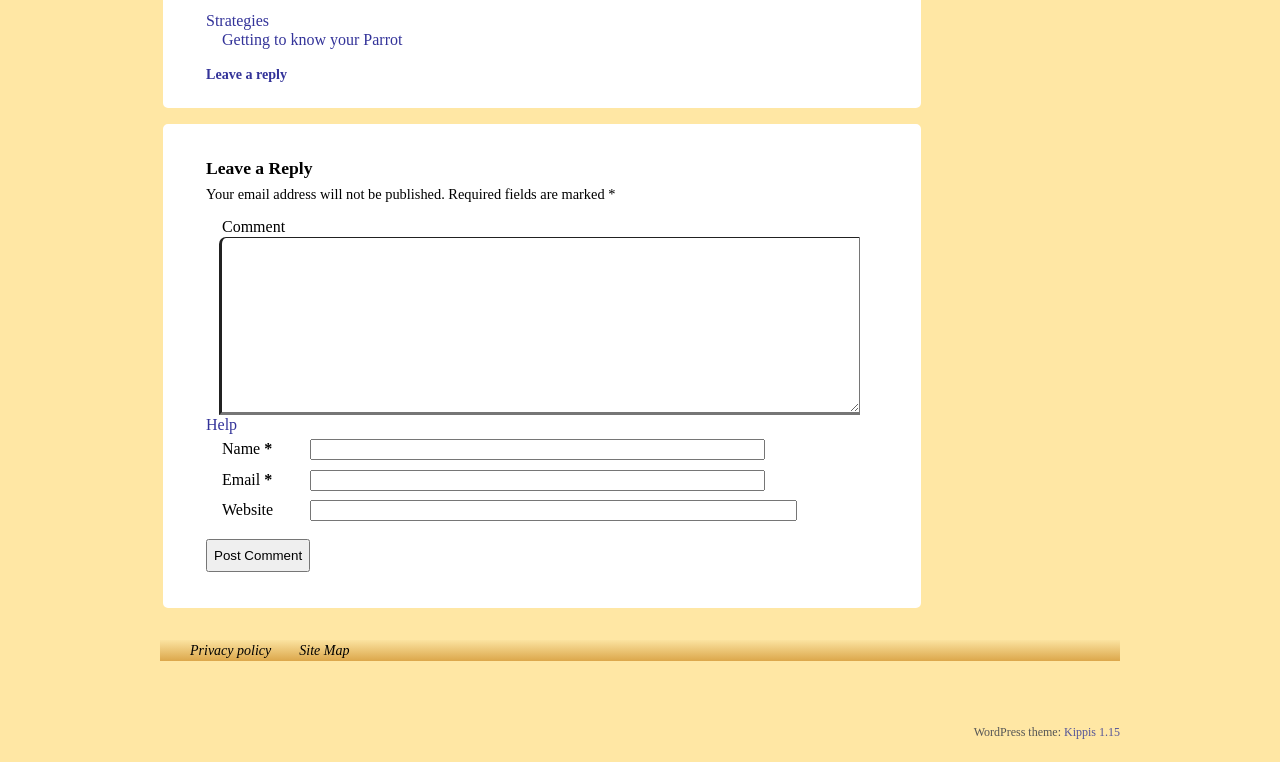Please identify the bounding box coordinates of the element on the webpage that should be clicked to follow this instruction: "Click on the 'Strategies' link". The bounding box coordinates should be given as four float numbers between 0 and 1, formatted as [left, top, right, bottom].

[0.161, 0.016, 0.21, 0.038]